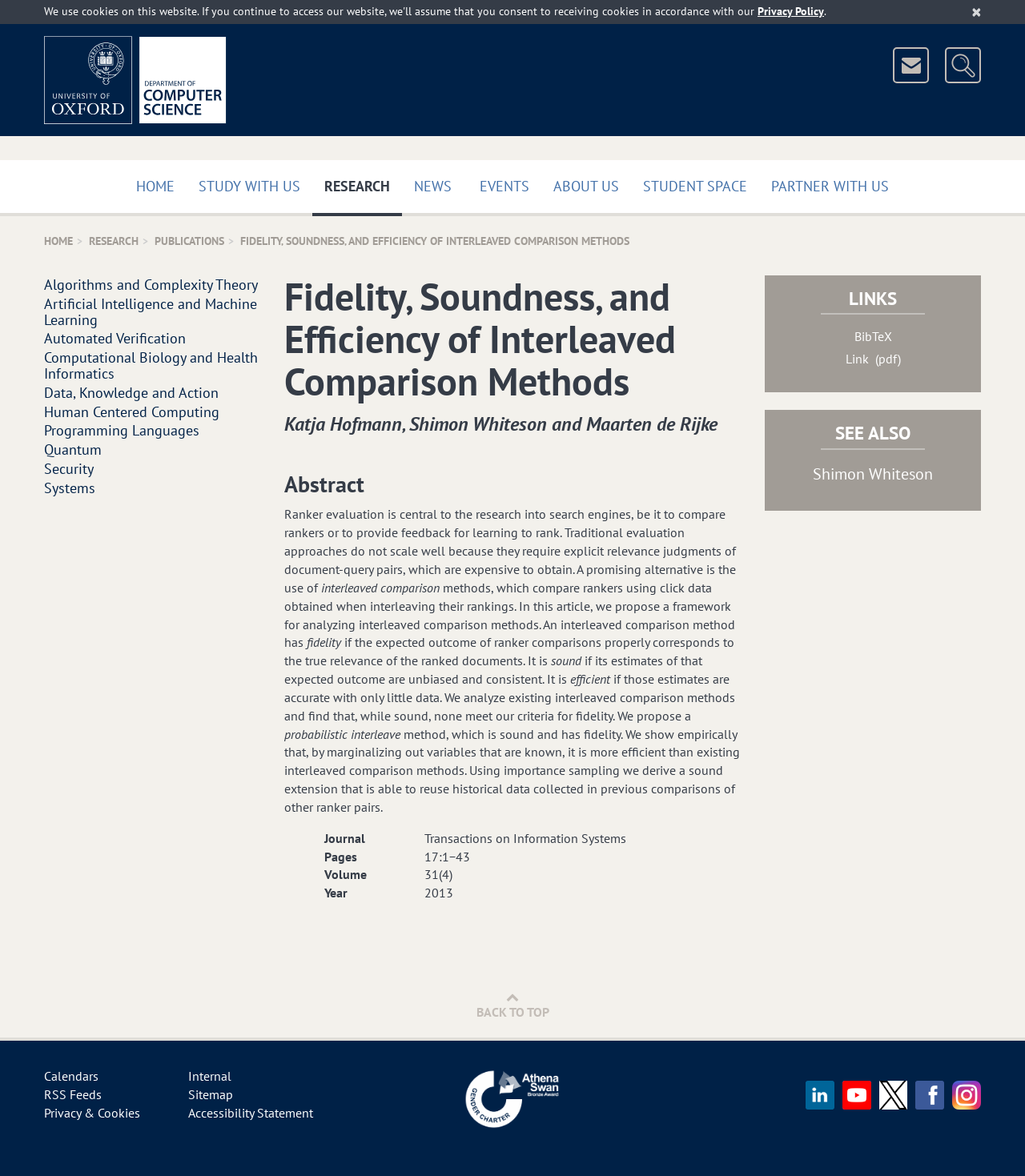What is the volume number of the journal?
Please provide a detailed and comprehensive answer to the question.

The volume number of the journal can be found in the static text element on the webpage, which says 'Volume 31(4)'.